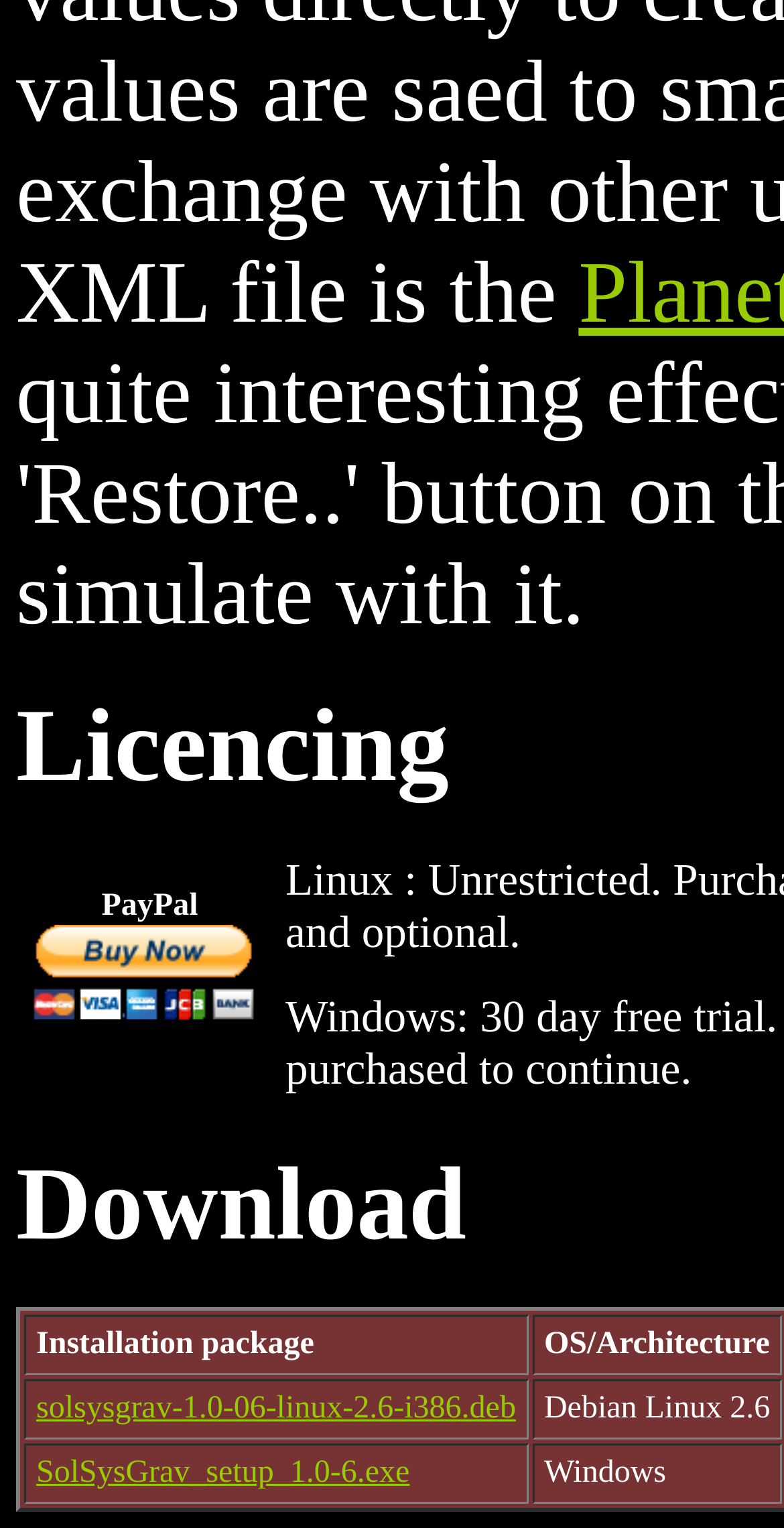Respond to the question below with a single word or phrase:
What is the name of the first installation package?

solsysgrav-1.0-06-linux-2.6-i386.deb